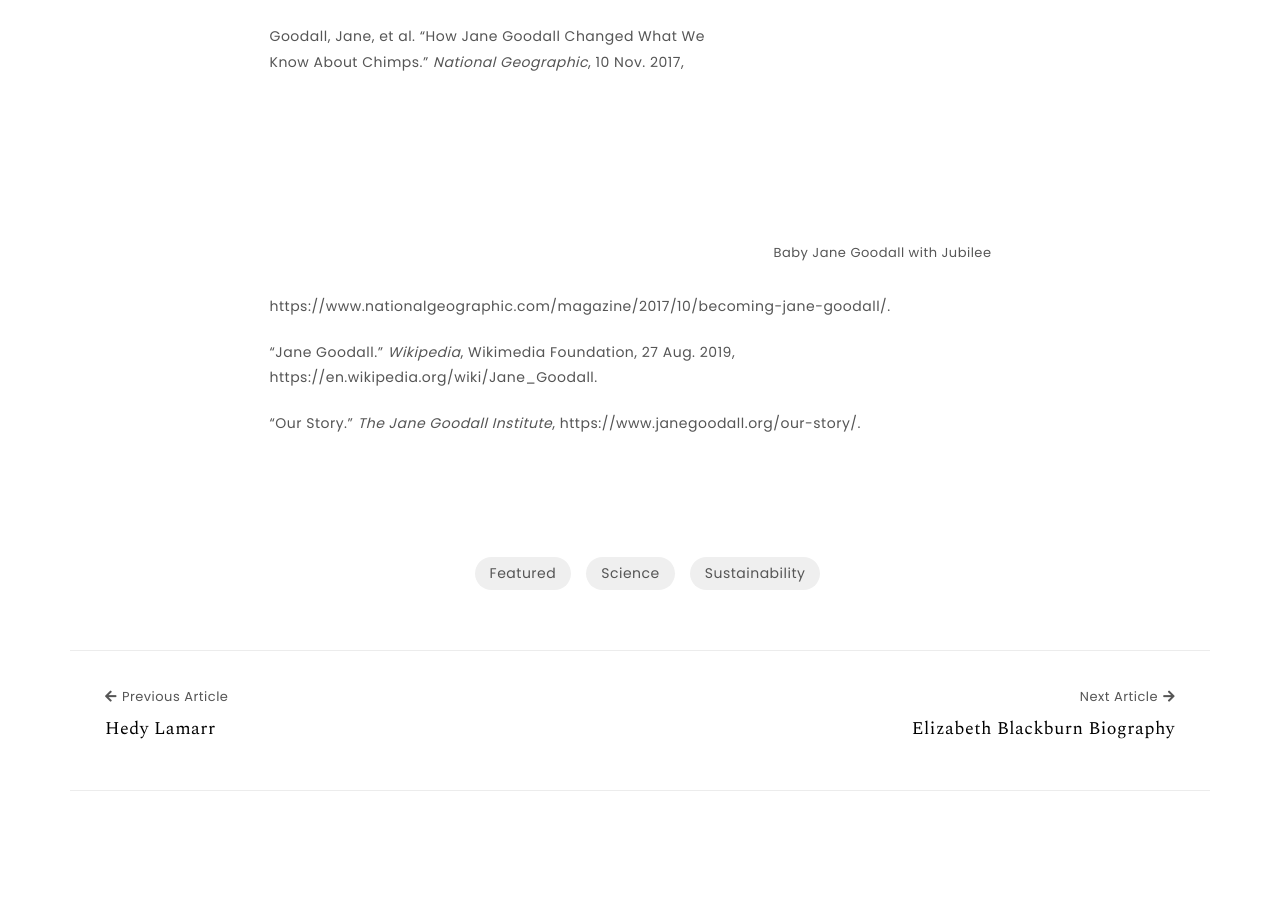Use a single word or phrase to respond to the question:
Who is the subject of the article?

Jane Goodall